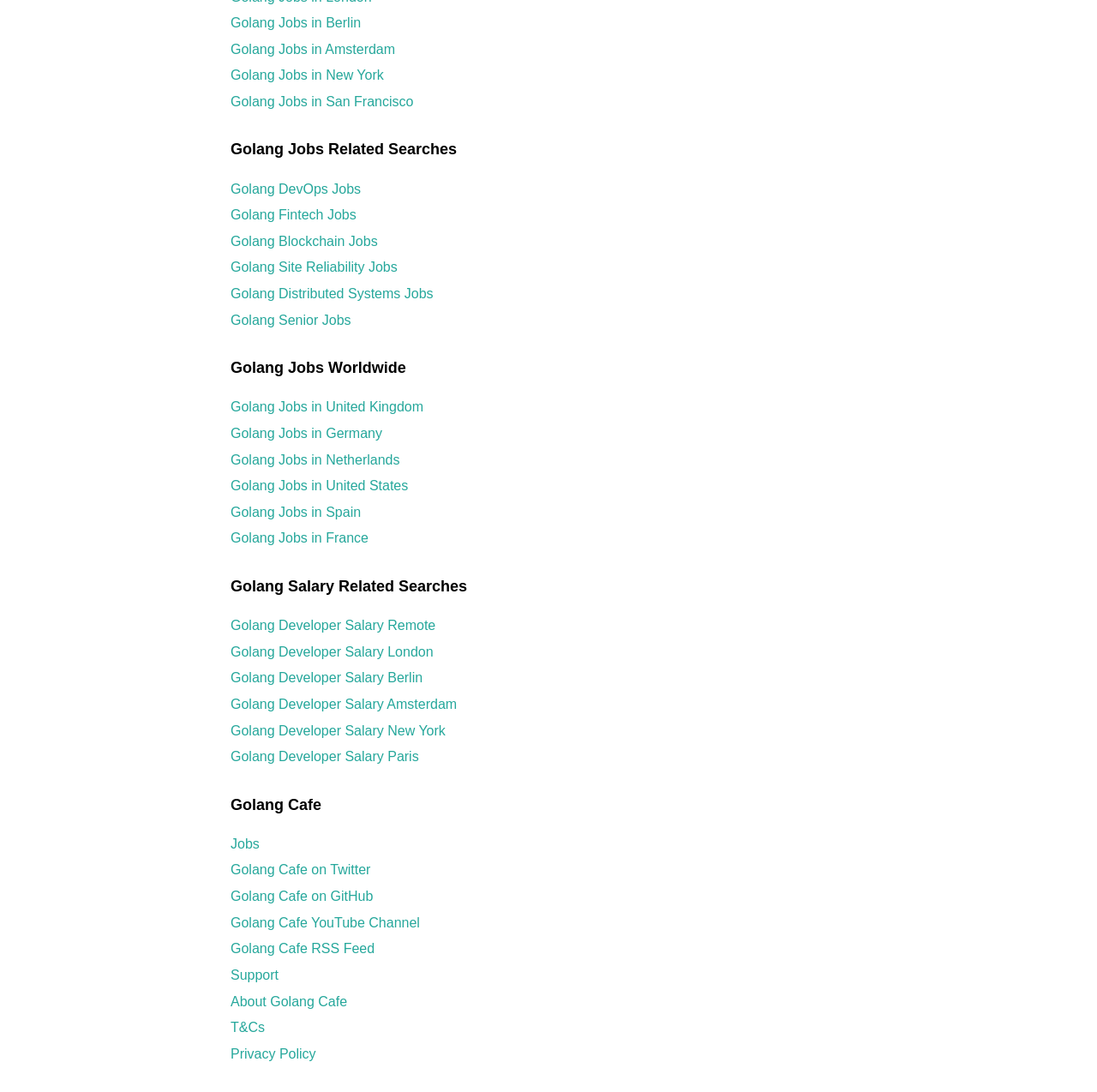How many headings are there on the webpage?
Examine the webpage screenshot and provide an in-depth answer to the question.

There are three headings on the webpage: 'Golang Jobs Worldwide', 'Golang Salary Related Searches', and 'Golang Cafe'.